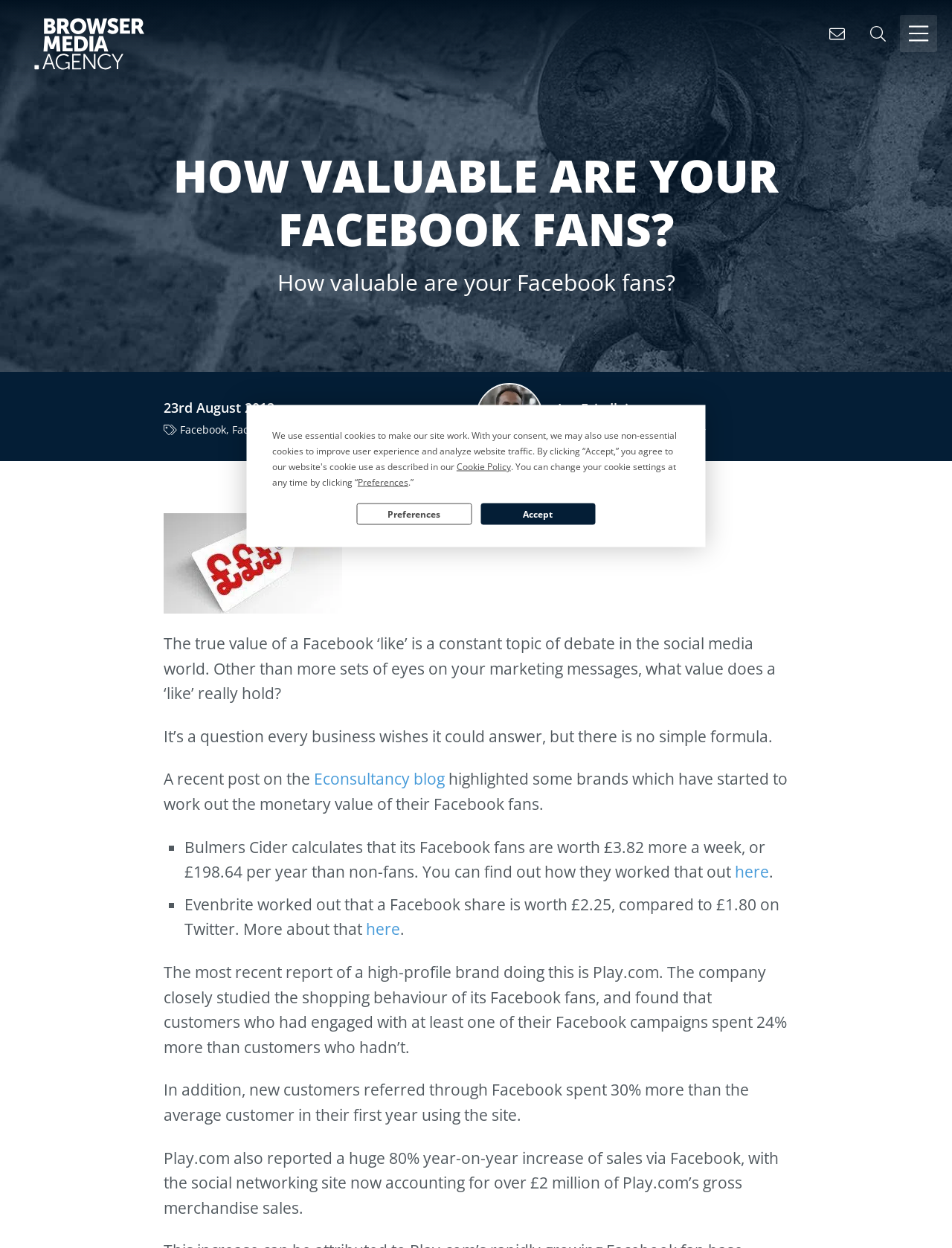How much more do new customers referred through Facebook spend in their first year?
Based on the image, answer the question with as much detail as possible.

The answer can be found in the paragraph that starts with 'In addition, new customers referred through Facebook spent 30% more than the average customer in their first year using the site.'